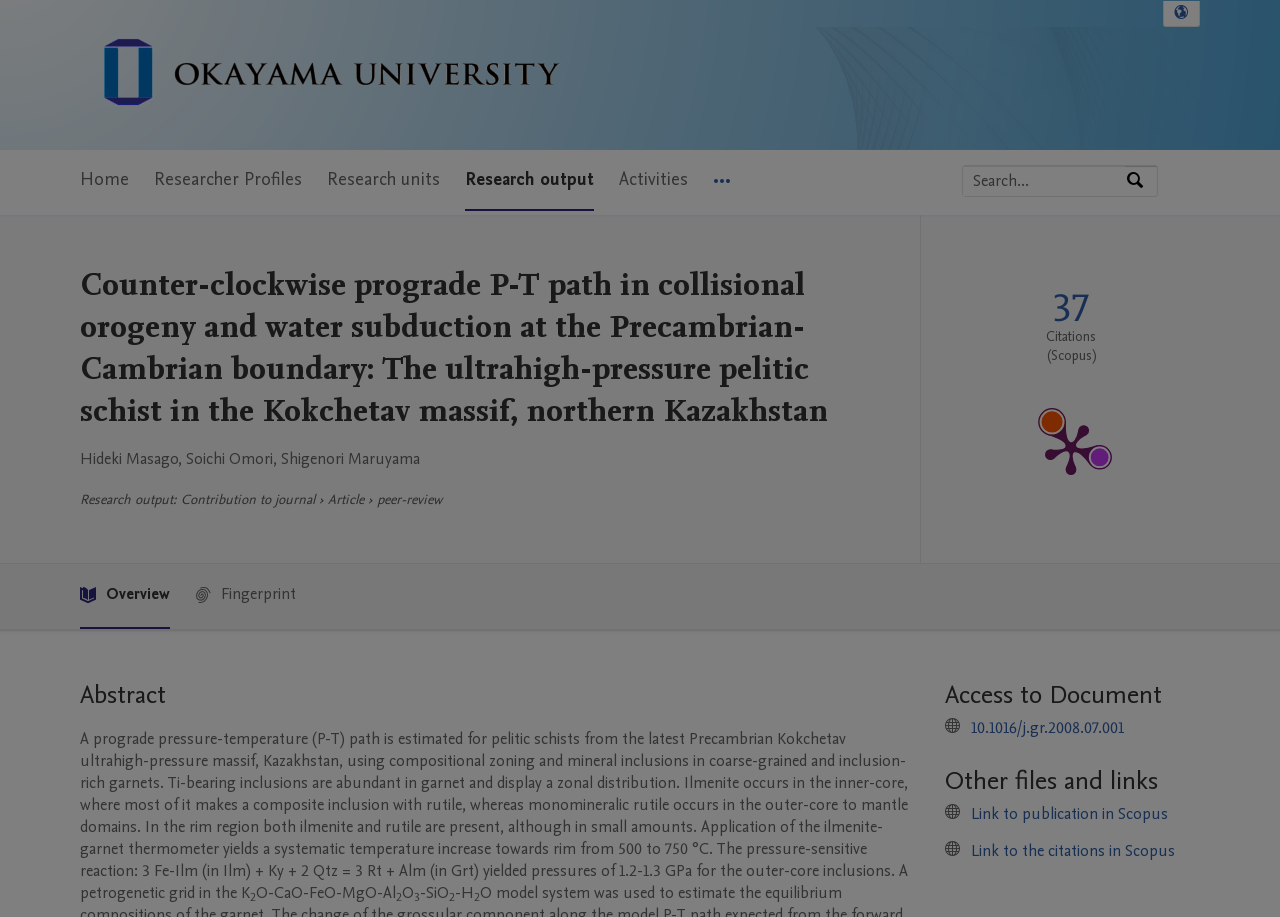Determine the bounding box coordinates of the element that should be clicked to execute the following command: "Select language".

[0.909, 0.001, 0.937, 0.028]